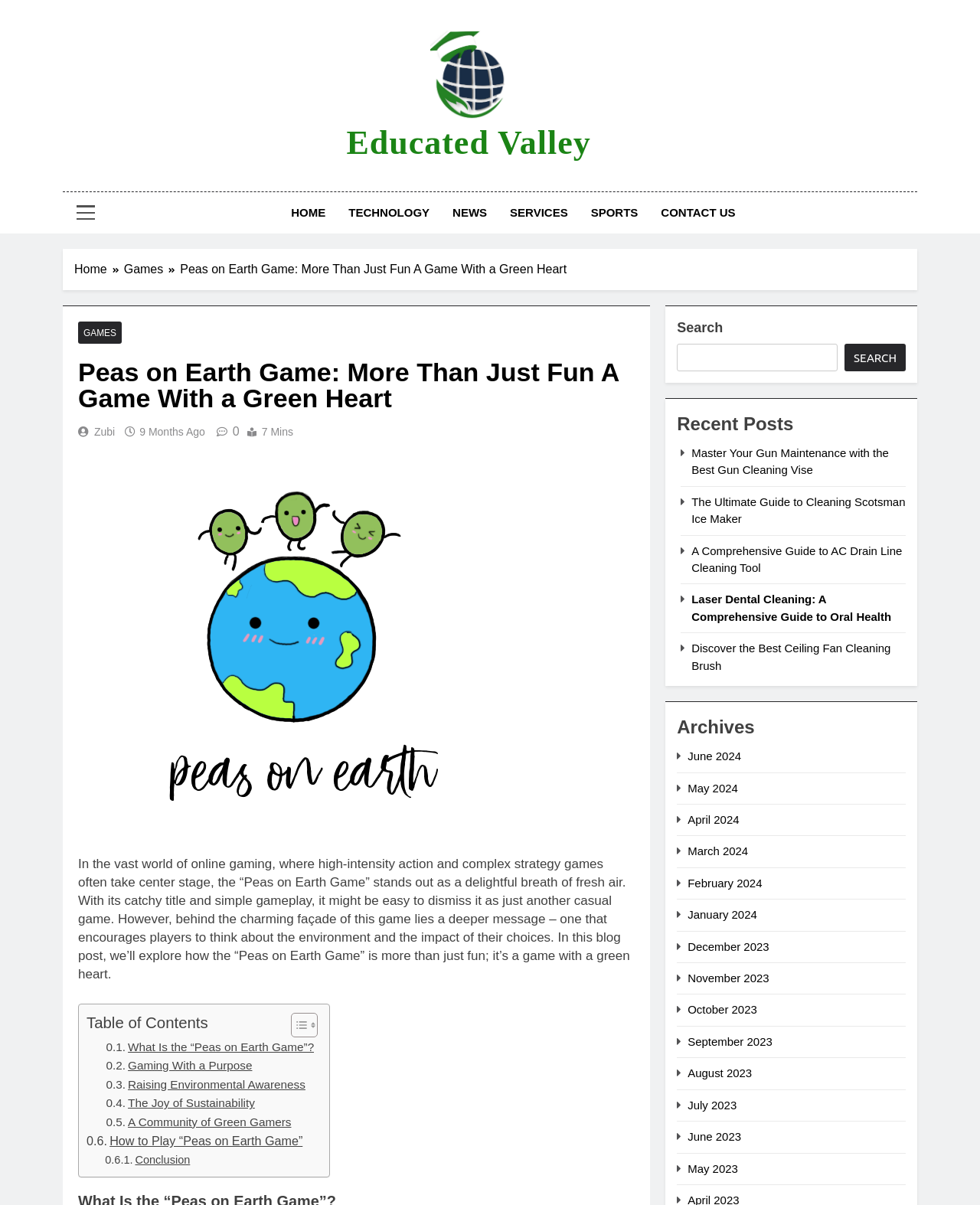Produce a meticulous description of the webpage.

The webpage is about the "Peas on Earth Game", a game that promotes environmental awareness and sustainability. At the top of the page, there is a navigation menu with links to "HOME", "TECHNOLOGY", "NEWS", "SERVICES", "SPORTS", and "CONTACT US". Below the navigation menu, there is a breadcrumbs section that shows the current page's location in the website's hierarchy.

The main content of the page is divided into two sections. On the left side, there is a header section with a link to "GAMES" and an image of the "Peas on Earth Game". Below the header, there is a heading that reads "Peas on Earth Game: More Than Just Fun A Game With a Green Heart". This is followed by a paragraph of text that describes the game and its environmental message.

On the right side of the page, there is a table of contents with links to different sections of the article, including "What Is the “Peas on Earth Game”?", "Gaming With a Purpose", "Raising Environmental Awareness", and more. Below the table of contents, there is a search bar with a button to search the website.

Further down the page, there are sections for "Recent Posts" and "Archives". The "Recent Posts" section lists several links to other articles on the website, including "Master Your Gun Maintenance with the Best Gun Cleaning Vise" and "The Ultimate Guide to Cleaning Scotsman Ice Maker". The "Archives" section lists links to articles from different months, starting from June 2024 and going back to June 2023.

Throughout the page, there are several images and icons, including a logo for "Educated Valley" at the top of the page and an image of the "Peas on Earth Game" in the header section. The overall layout of the page is clean and easy to navigate, with clear headings and concise text.